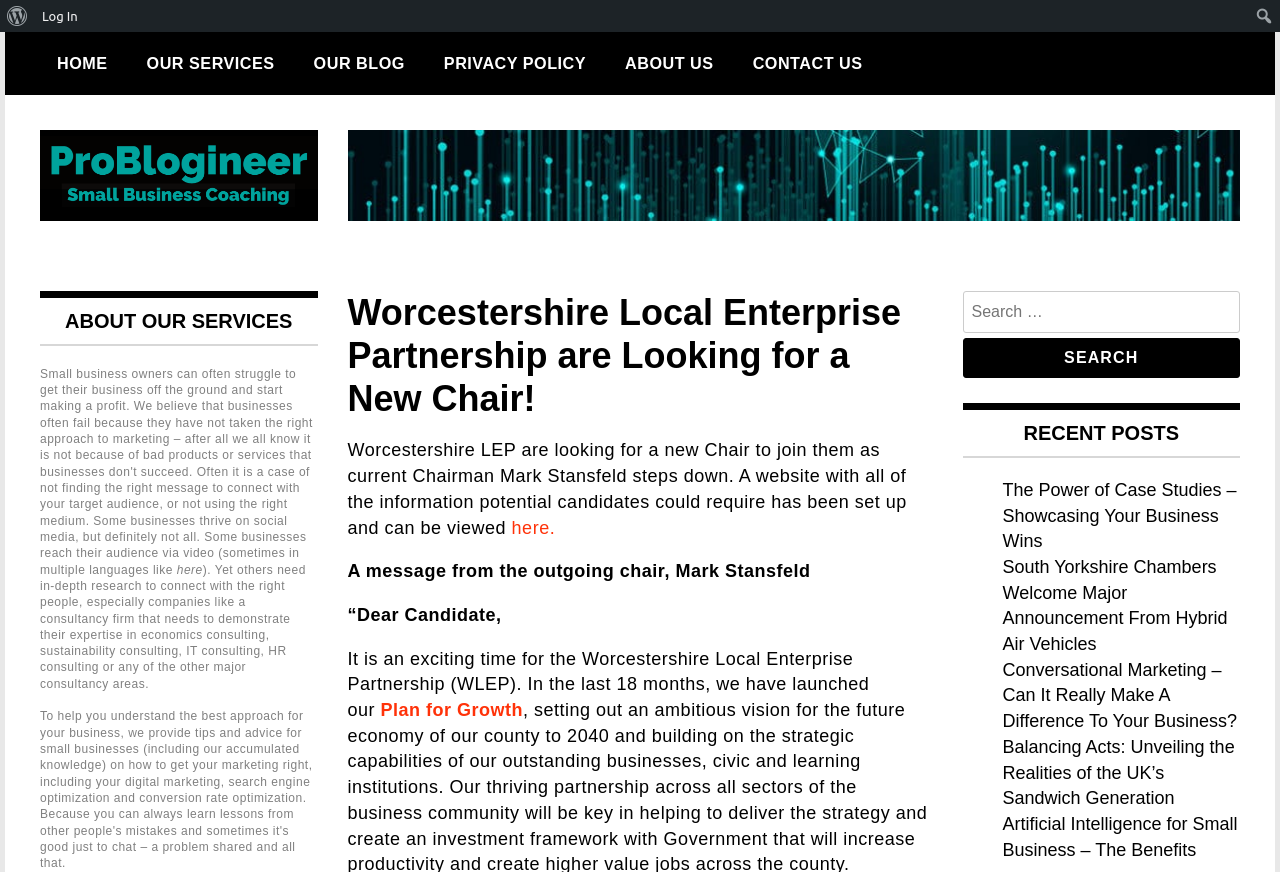Provide the bounding box coordinates of the section that needs to be clicked to accomplish the following instruction: "Search for something."

[0.977, 0.005, 0.998, 0.032]